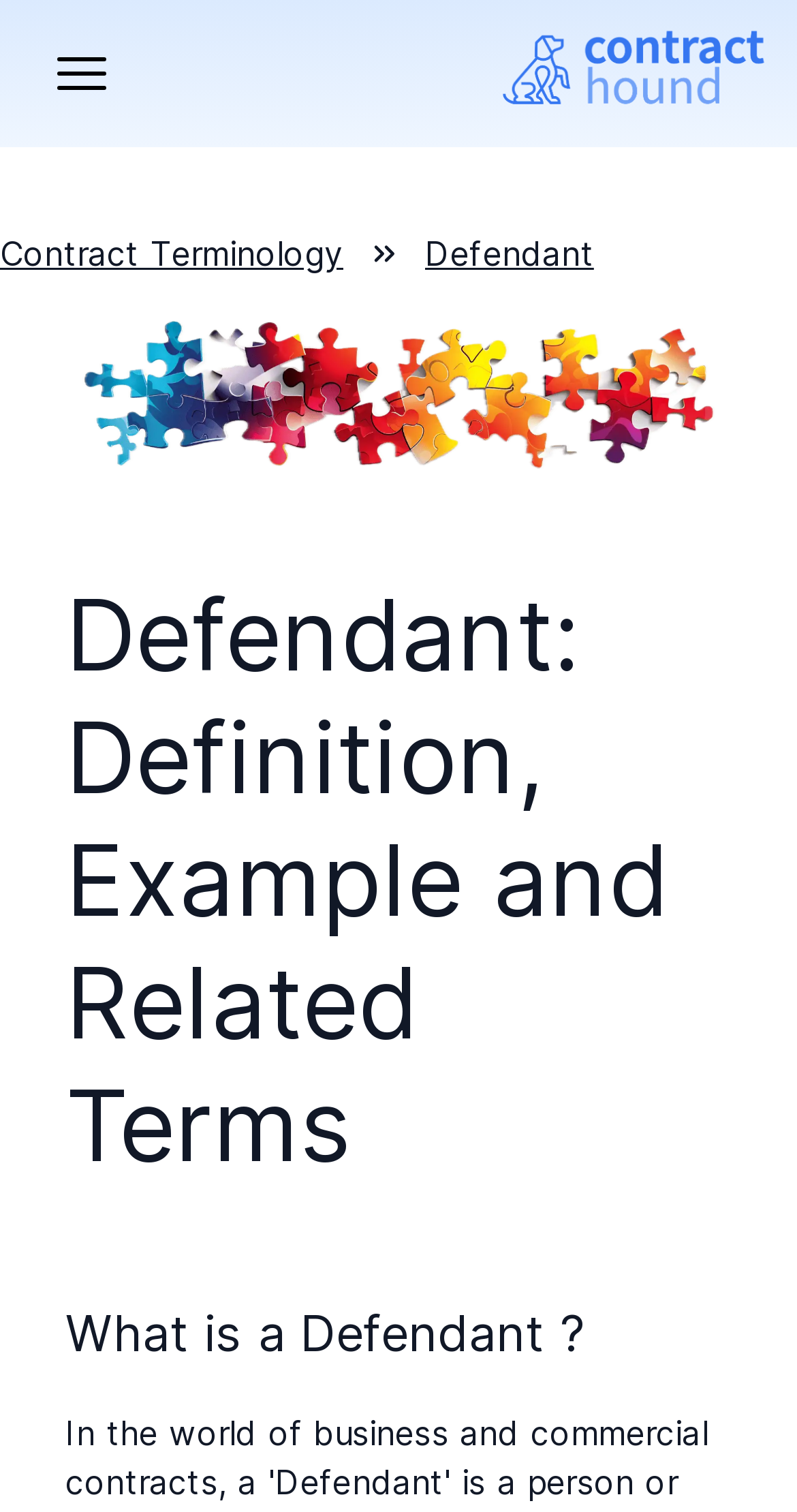Give a detailed explanation of the elements present on the webpage.

The webpage is about the terminology of "Defendant" in contract law, providing a comprehensive guide to its meaning and usage. At the top left corner, there is a button. Below it, there are two links, "Contract Terminology" and "Defendant", positioned side by side, with the latter being on the right. 

To the right of these links, there is an image of a jigsaw piece puzzle, taking up a significant portion of the page. 

Below the links and the image, there is a main heading "Defendant: Definition, Example and Related Terms" that spans almost the entire width of the page. 

Further down, there is a subheading "What is a Defendant?" positioned near the bottom of the page.